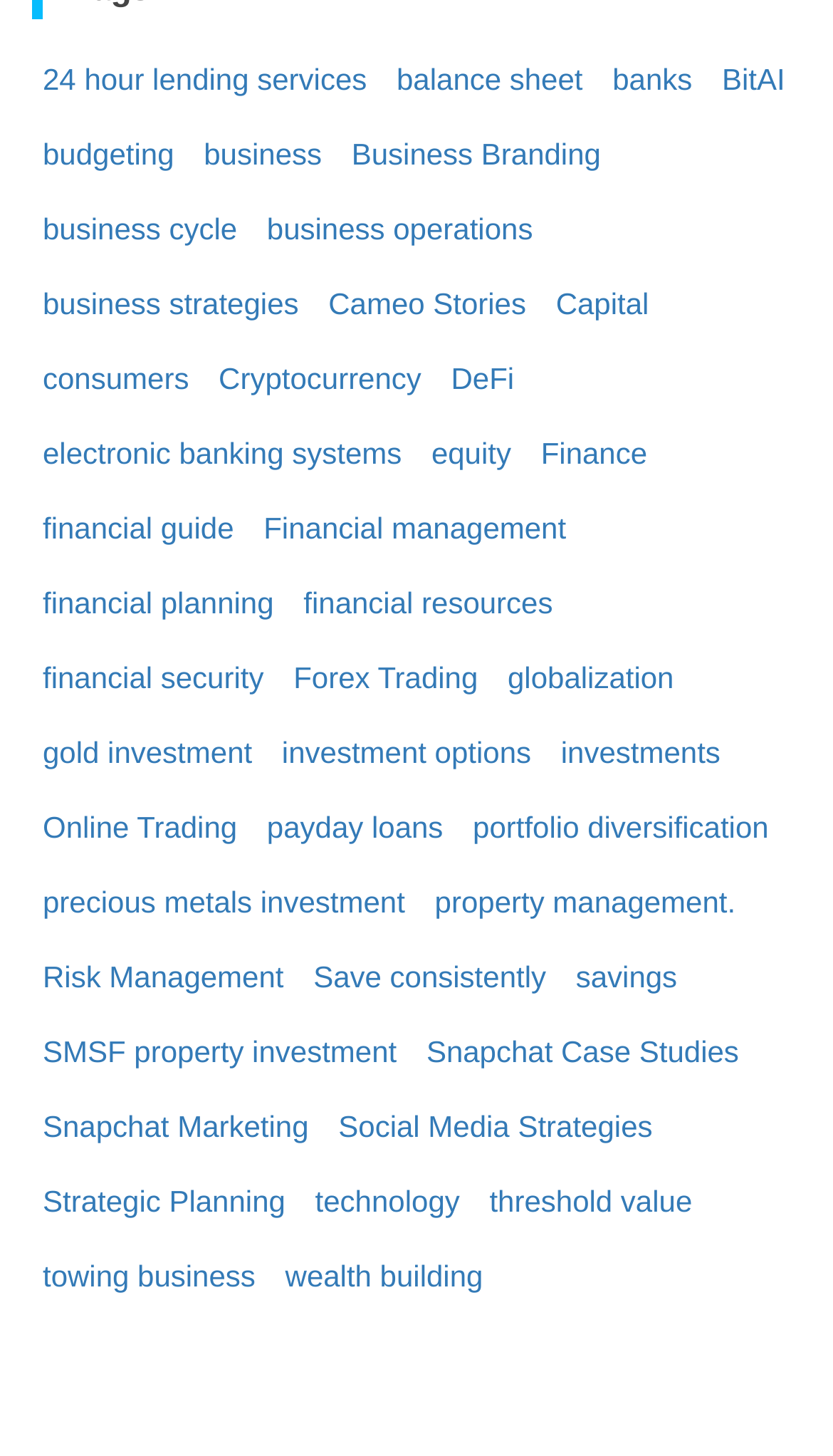Pinpoint the bounding box coordinates of the area that should be clicked to complete the following instruction: "Discover financial planning". The coordinates must be given as four float numbers between 0 and 1, i.e., [left, top, right, bottom].

[0.038, 0.392, 0.342, 0.436]